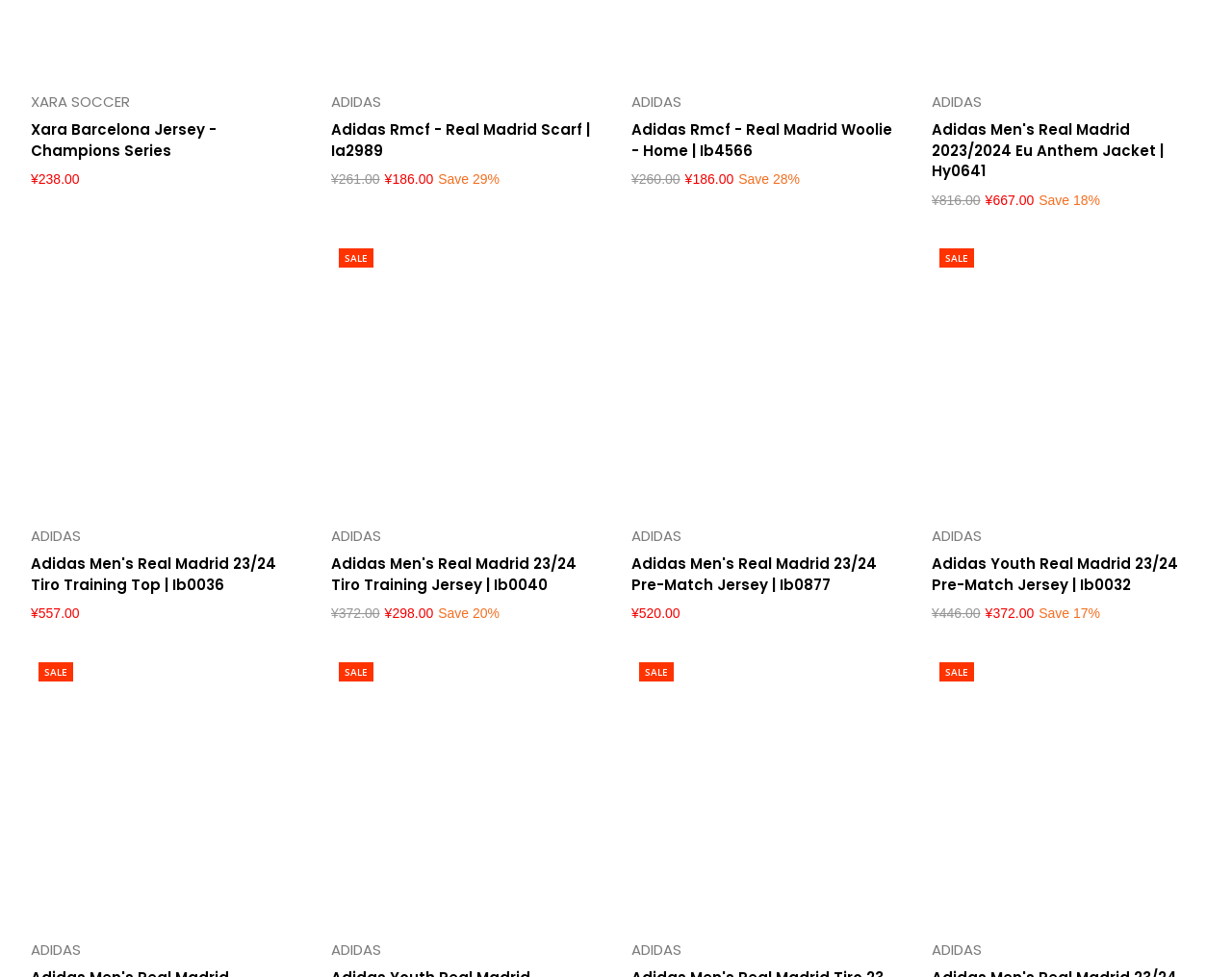Using the description "parent_node: Add to cart", predict the bounding box of the relevant HTML element.

[0.459, 0.038, 0.488, 0.078]